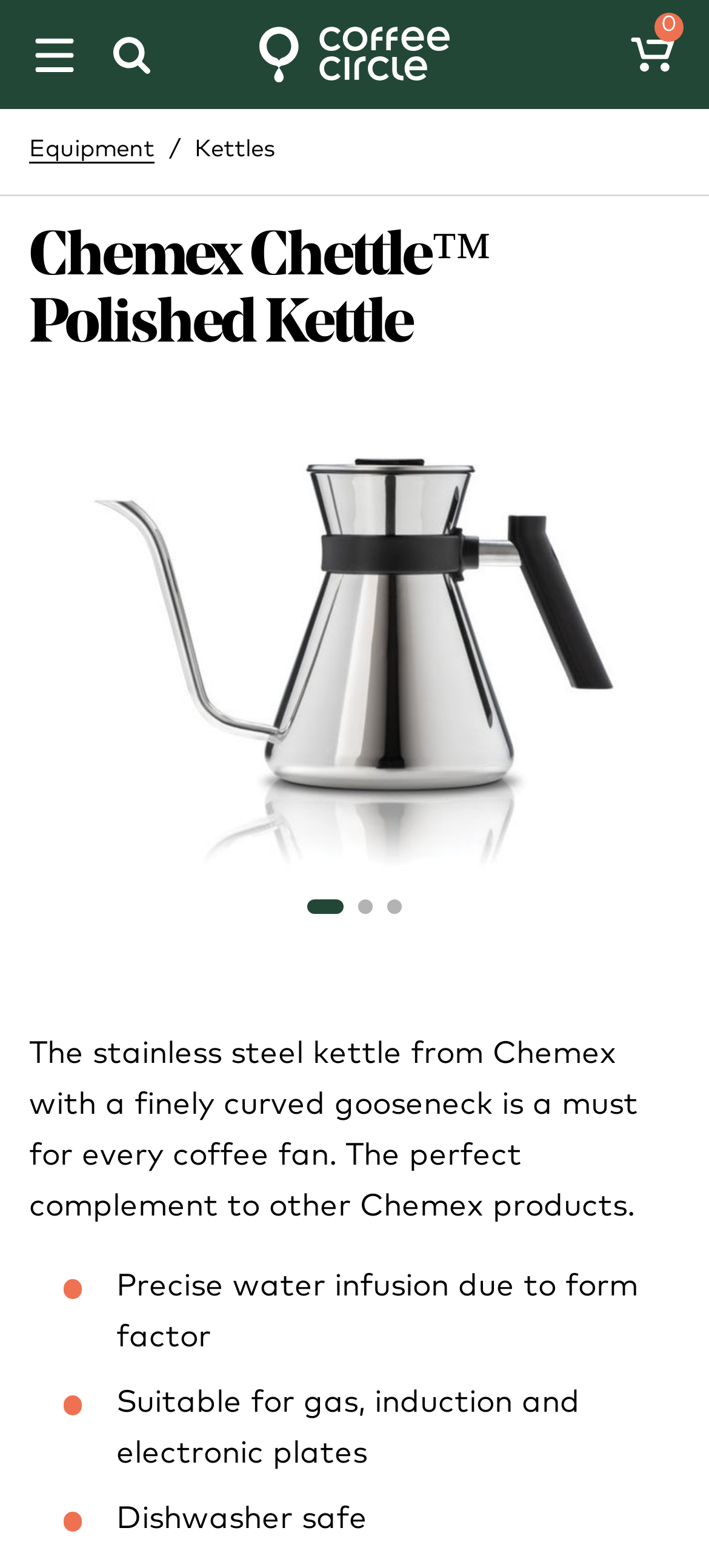What type of product is being sold?
Provide a fully detailed and comprehensive answer to the question.

Based on the webpage content, specifically the heading 'Chemex Chettle™ Polished Kettle' and the image description 'Chemex Chettle™ Polished Kettle polished', it can be inferred that the product being sold is a kettle.